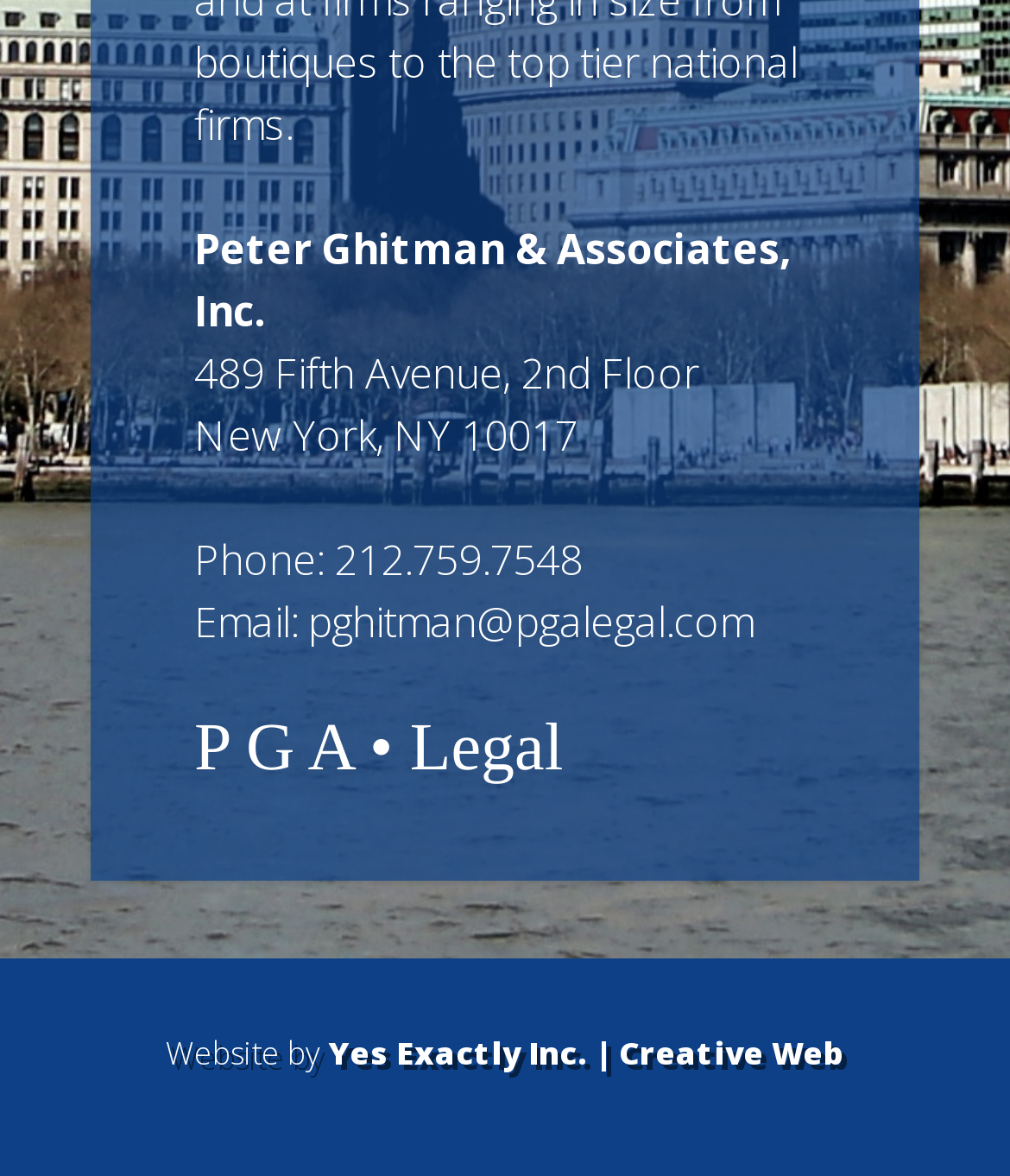Identify and provide the bounding box for the element described by: "pghitman@pgalegal.com".

[0.305, 0.504, 0.746, 0.553]